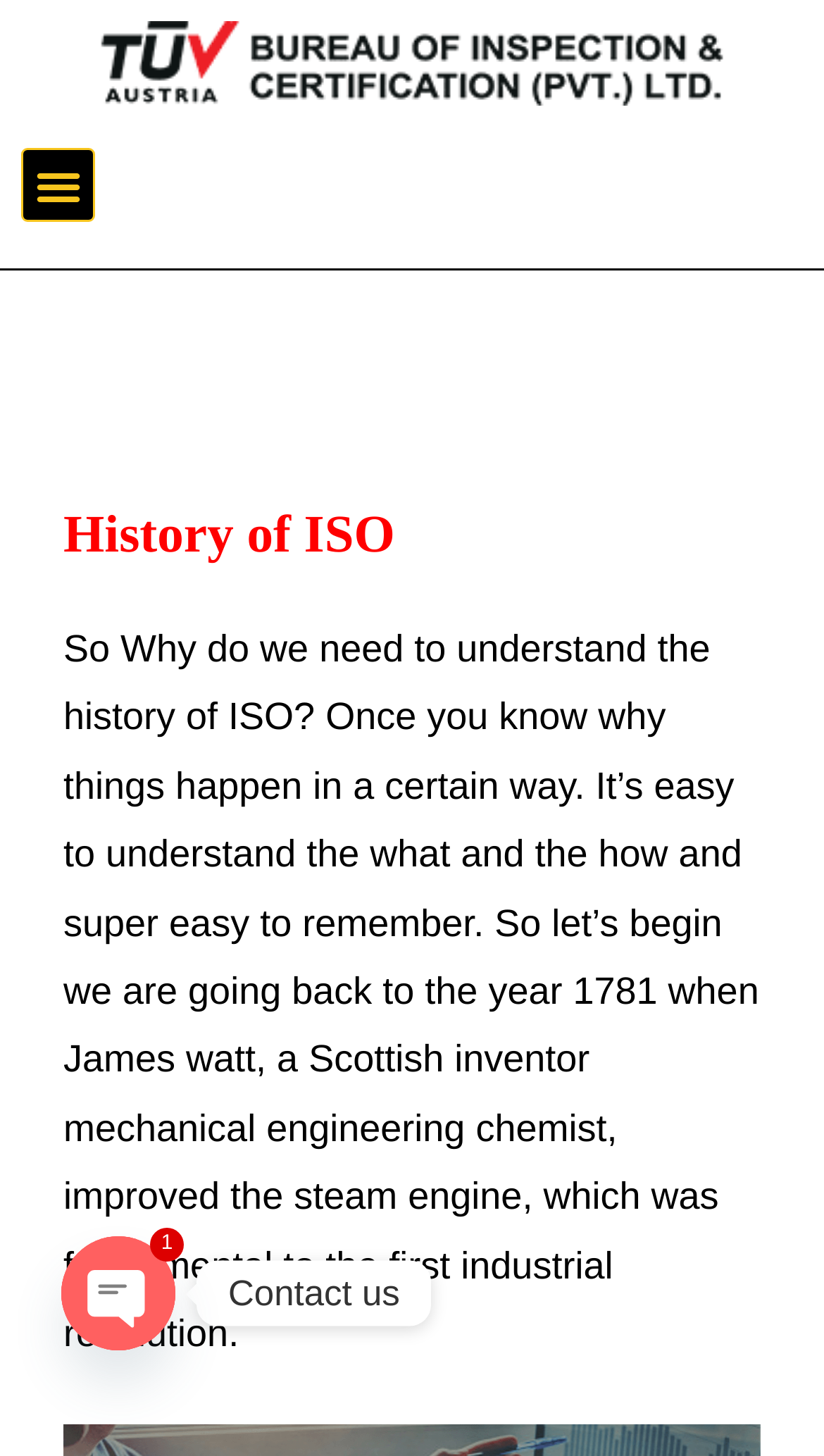What is the year mentioned in the text?
Give a detailed response to the question by analyzing the screenshot.

I analyzed the StaticText element with the text 'So Why do we need to understand the history of ISO? ...', which mentions the year 1781 in the context of James Watt improving the steam engine.